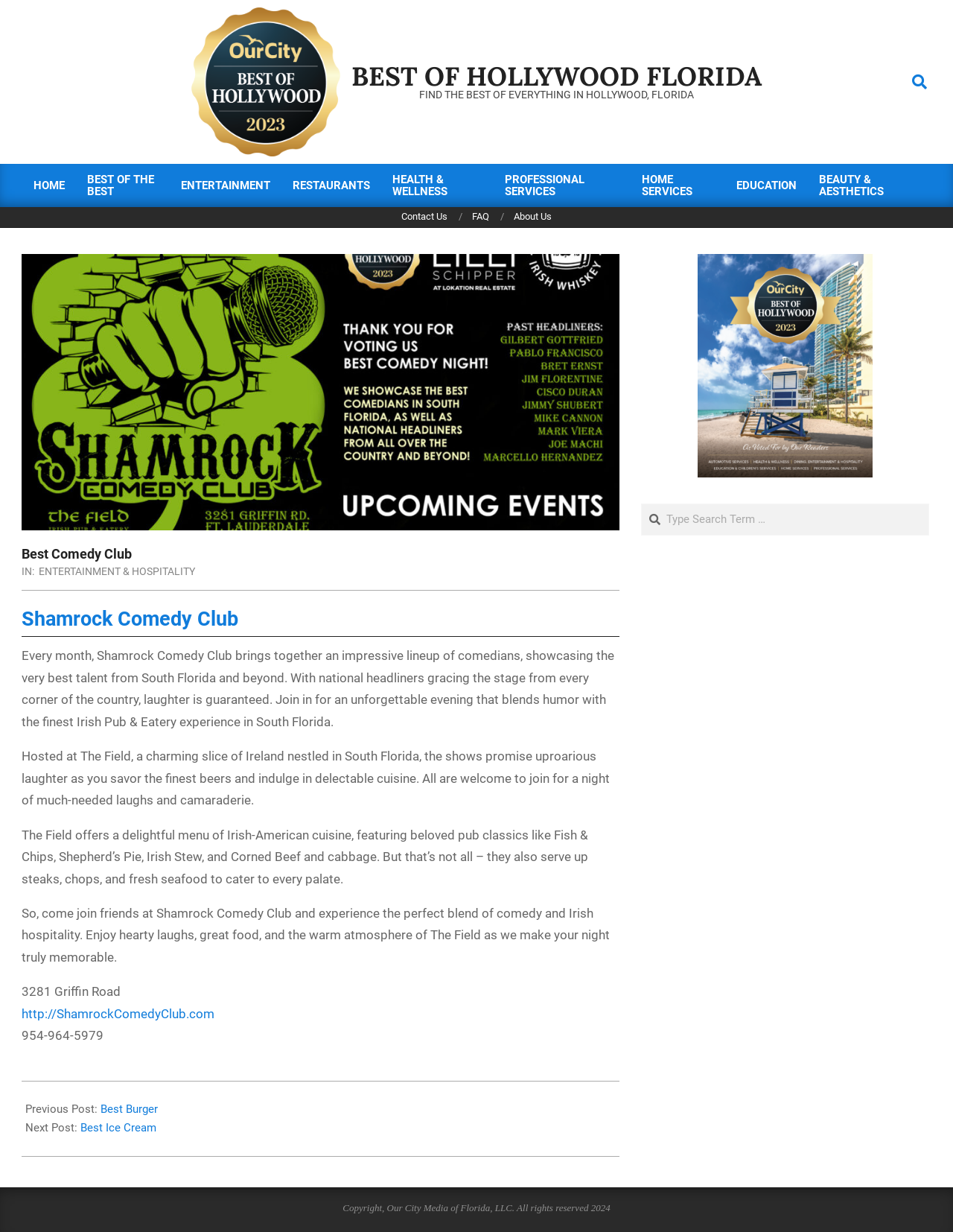What is the address of the comedy club?
Using the image provided, answer with just one word or phrase.

3281 Griffin Road